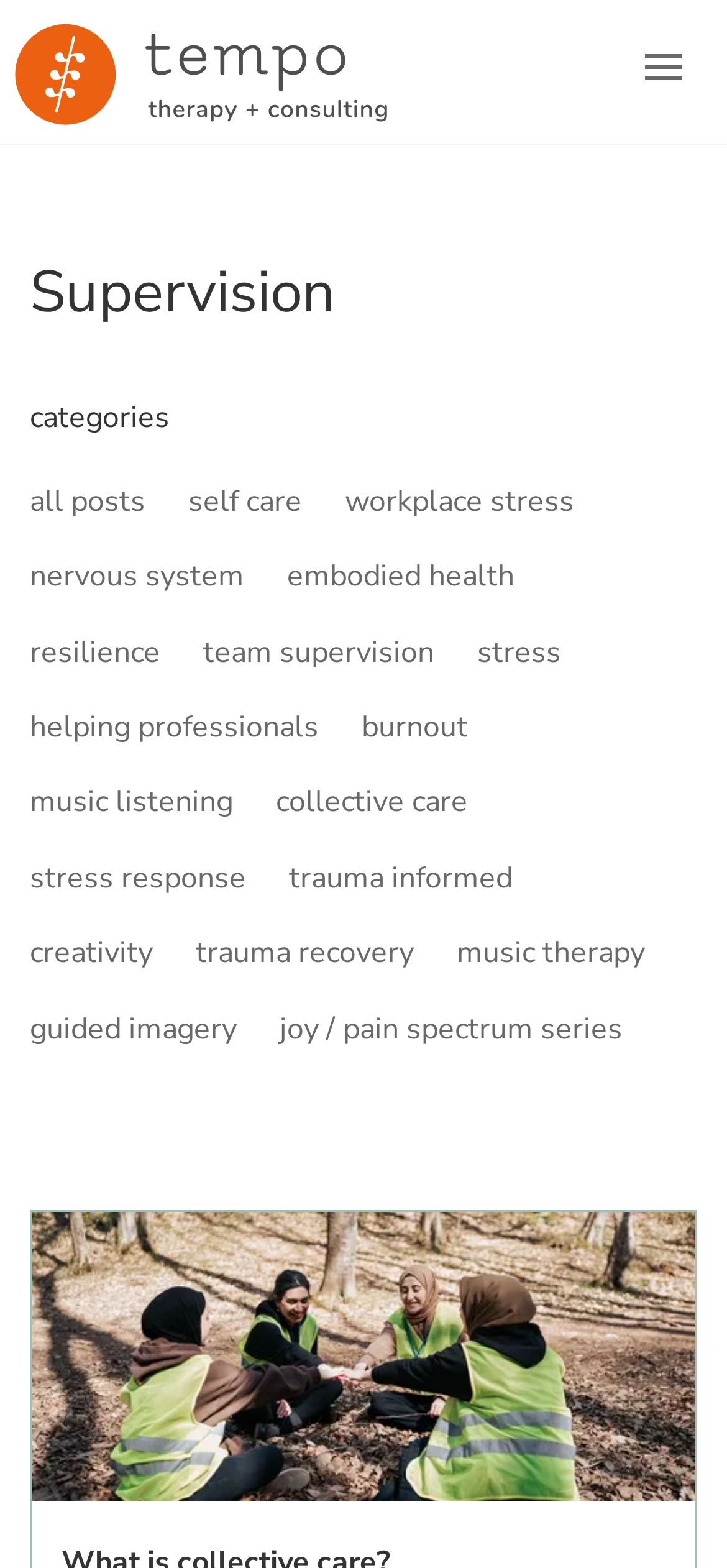Predict the bounding box coordinates for the UI element described as: "joy / pain spectrum series". The coordinates should be four float numbers between 0 and 1, presented as [left, top, right, bottom].

[0.385, 0.632, 0.883, 0.68]